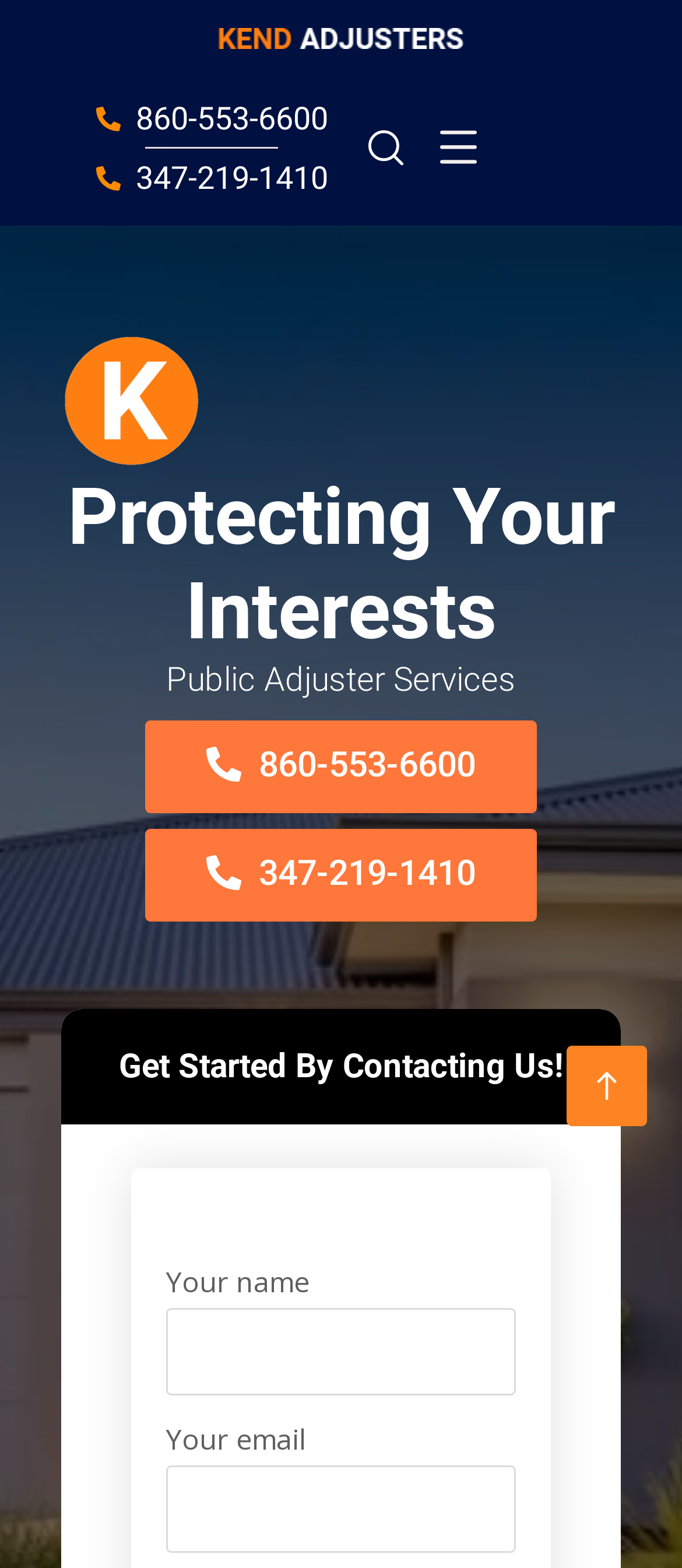Determine the bounding box coordinates for the element that should be clicked to follow this instruction: "Enter your name". The coordinates should be given as four float numbers between 0 and 1, in the format [left, top, right, bottom].

[0.244, 0.834, 0.756, 0.89]